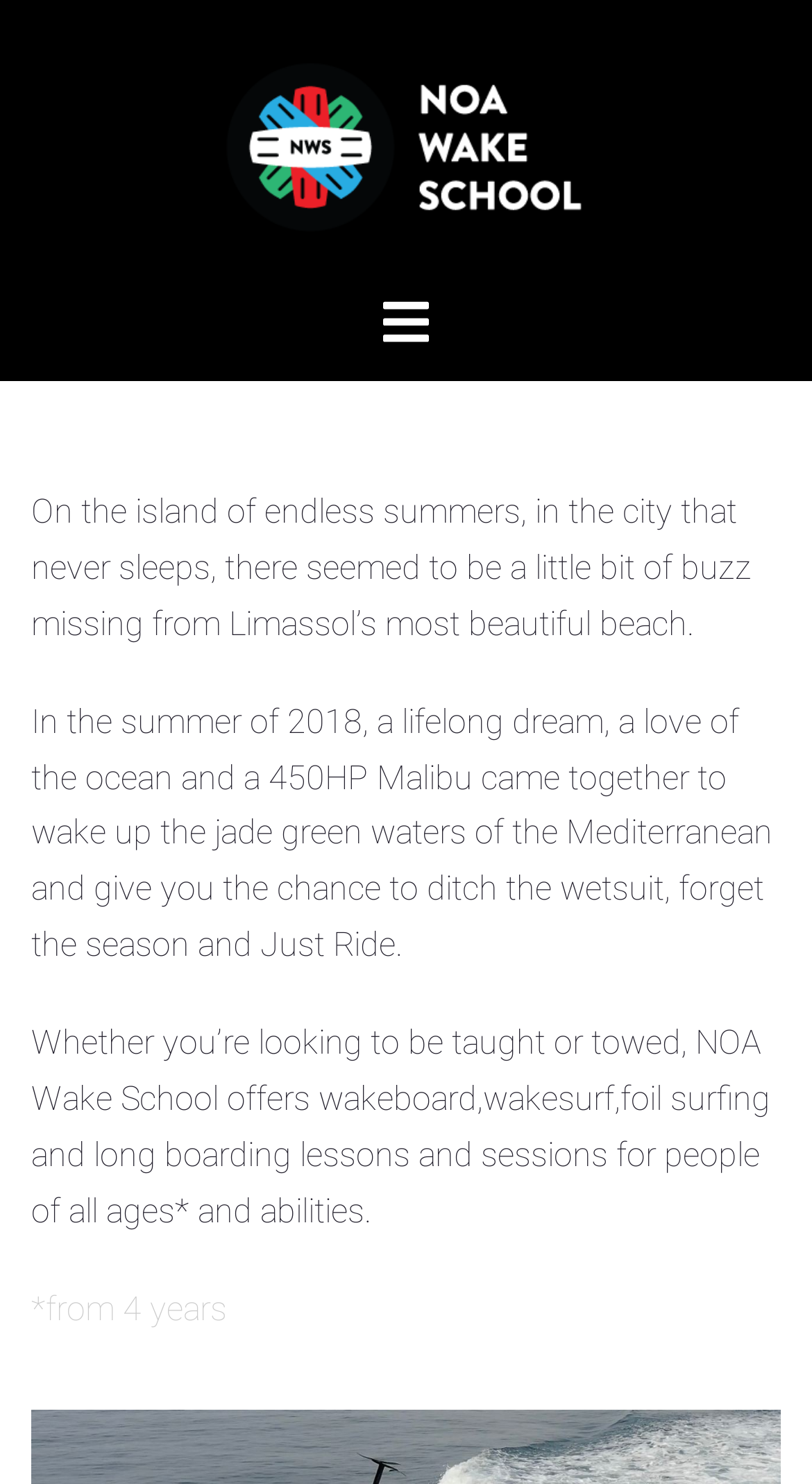Look at the image and write a detailed answer to the question: 
What is the minimum age for wakeboard lessons?

The minimum age for wakeboard lessons can be found in the StaticText element with the text '*from 4 years', which is located at the bottom of the webpage and is part of the description of the wake school's services.